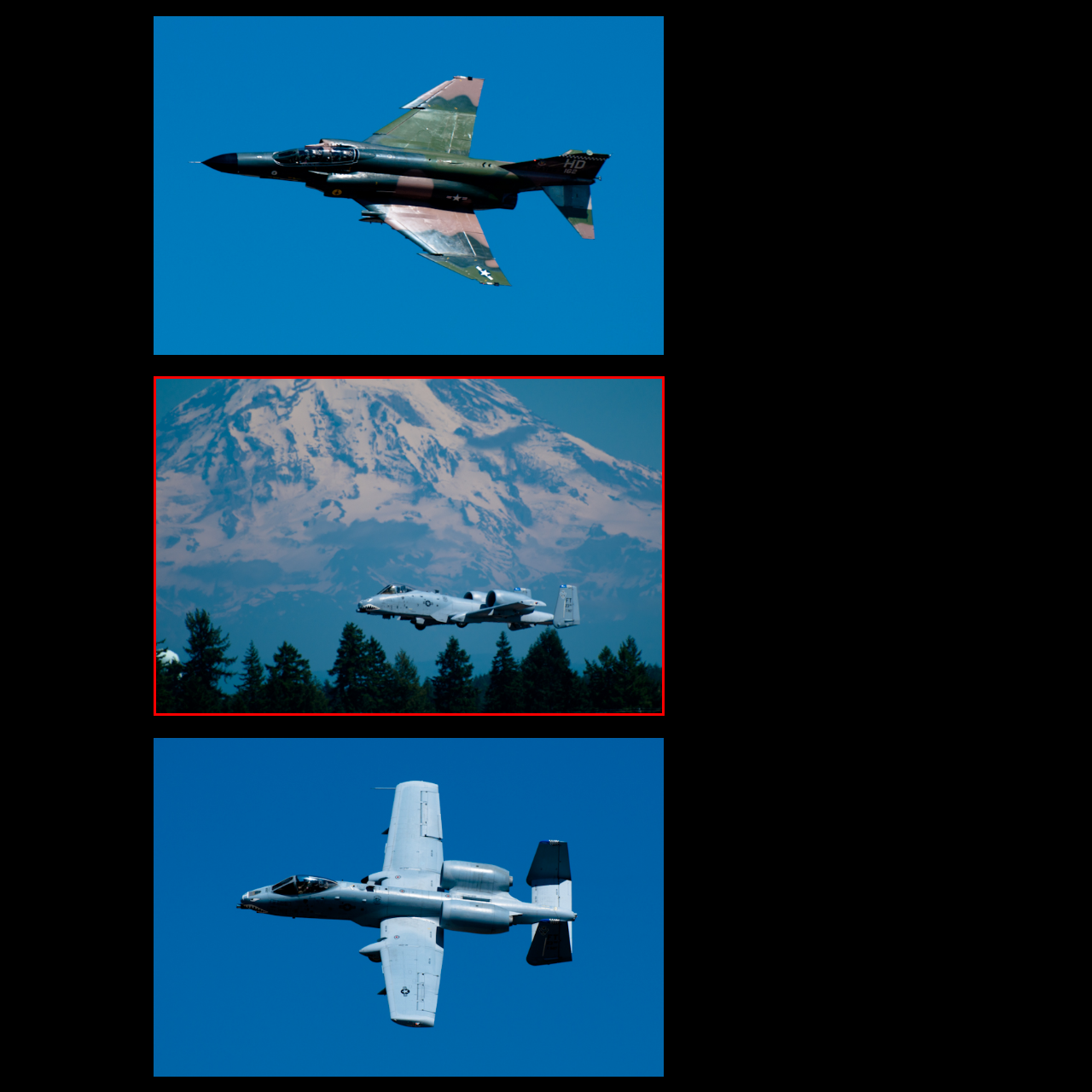Observe the visual content surrounded by a red rectangle, What color is the sky in the image? Respond using just one word or a short phrase.

Vibrant blue